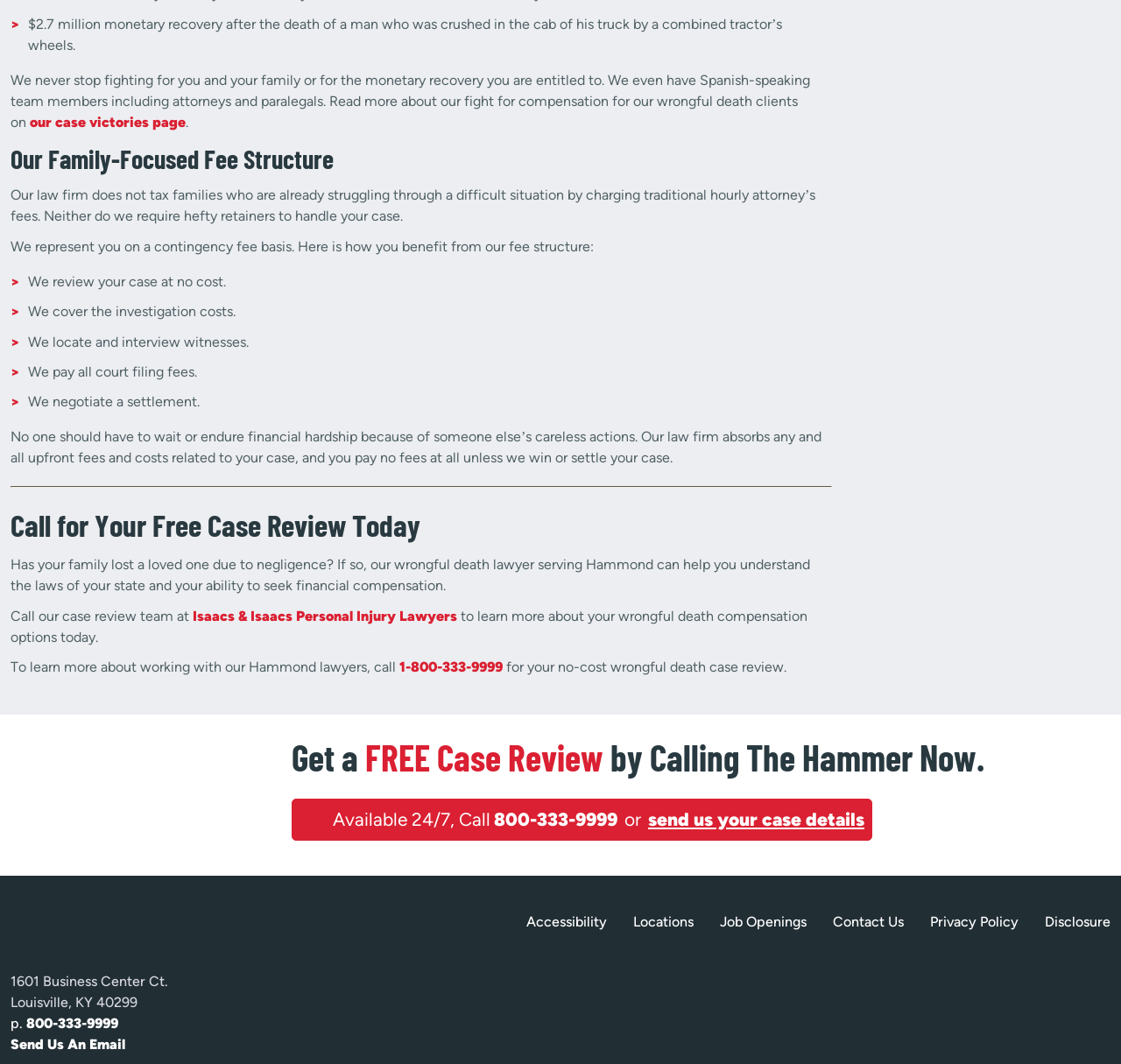Please identify the bounding box coordinates of the area that needs to be clicked to fulfill the following instruction: "Contact Isaacs & Isaacs."

[0.743, 0.857, 0.806, 0.877]